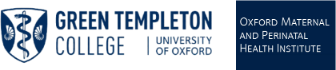Please provide a brief answer to the question using only one word or phrase: 
What is the focus of the Oxford Maternal and Perinatal Health Institute?

Maternal and perinatal health research and education